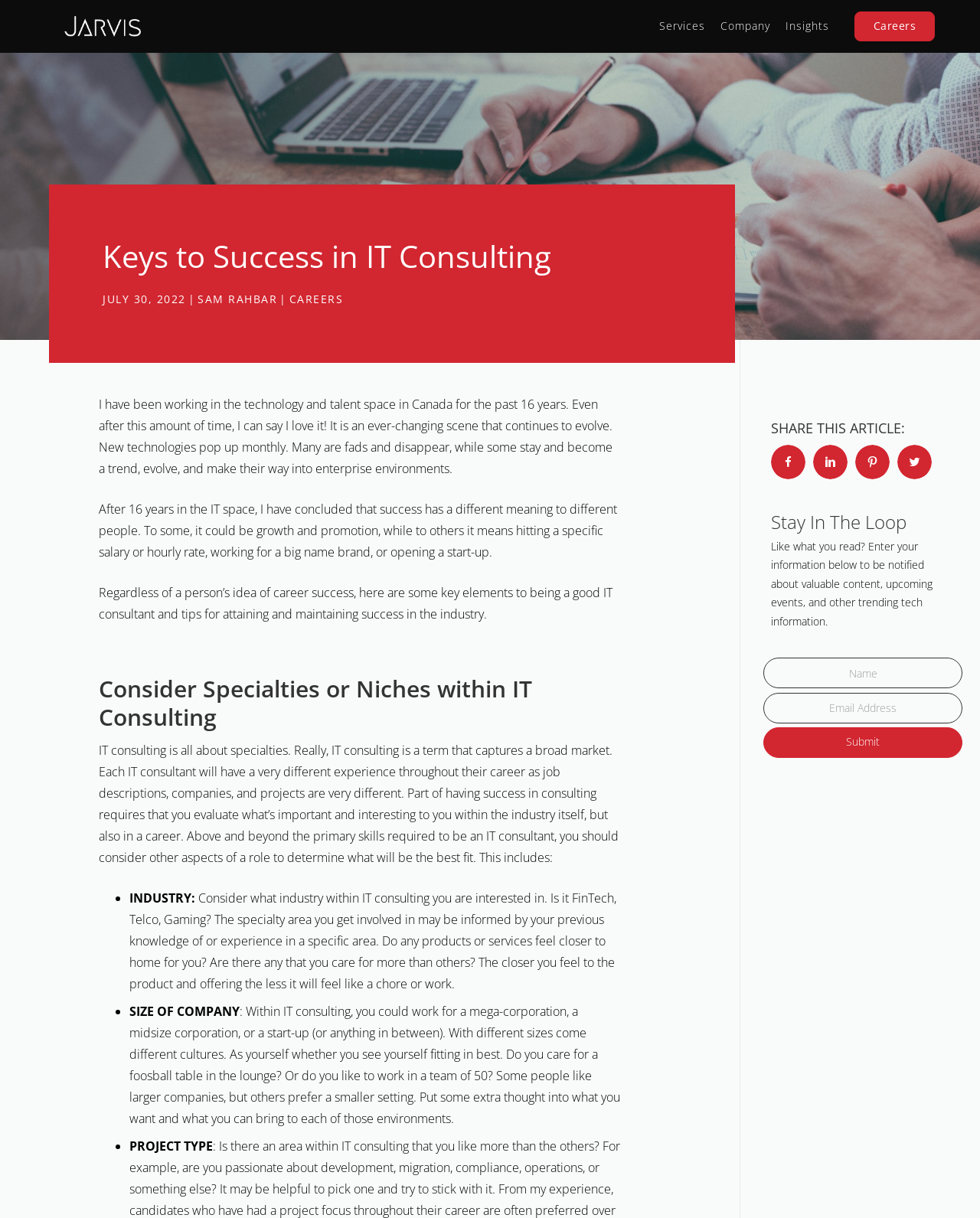What is the topic of the article?
Using the image as a reference, deliver a detailed and thorough answer to the question.

The topic of the article is IT consulting, which is mentioned in the heading 'Keys to Success in IT Consulting' with the bounding box coordinates [0.105, 0.196, 0.695, 0.226]